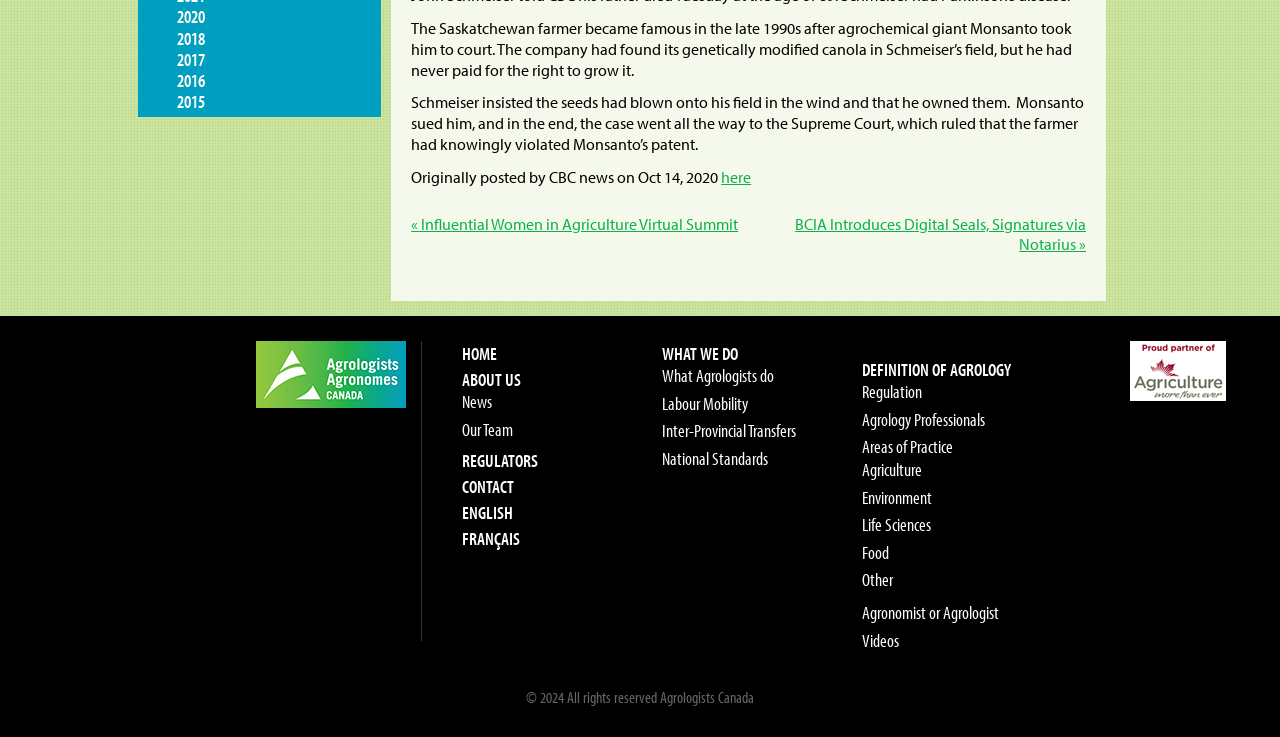Given the webpage screenshot and the description, determine the bounding box coordinates (top-left x, top-left y, bottom-right x, bottom-right y) that define the location of the UI element matching this description: About Us

[0.361, 0.5, 0.407, 0.531]